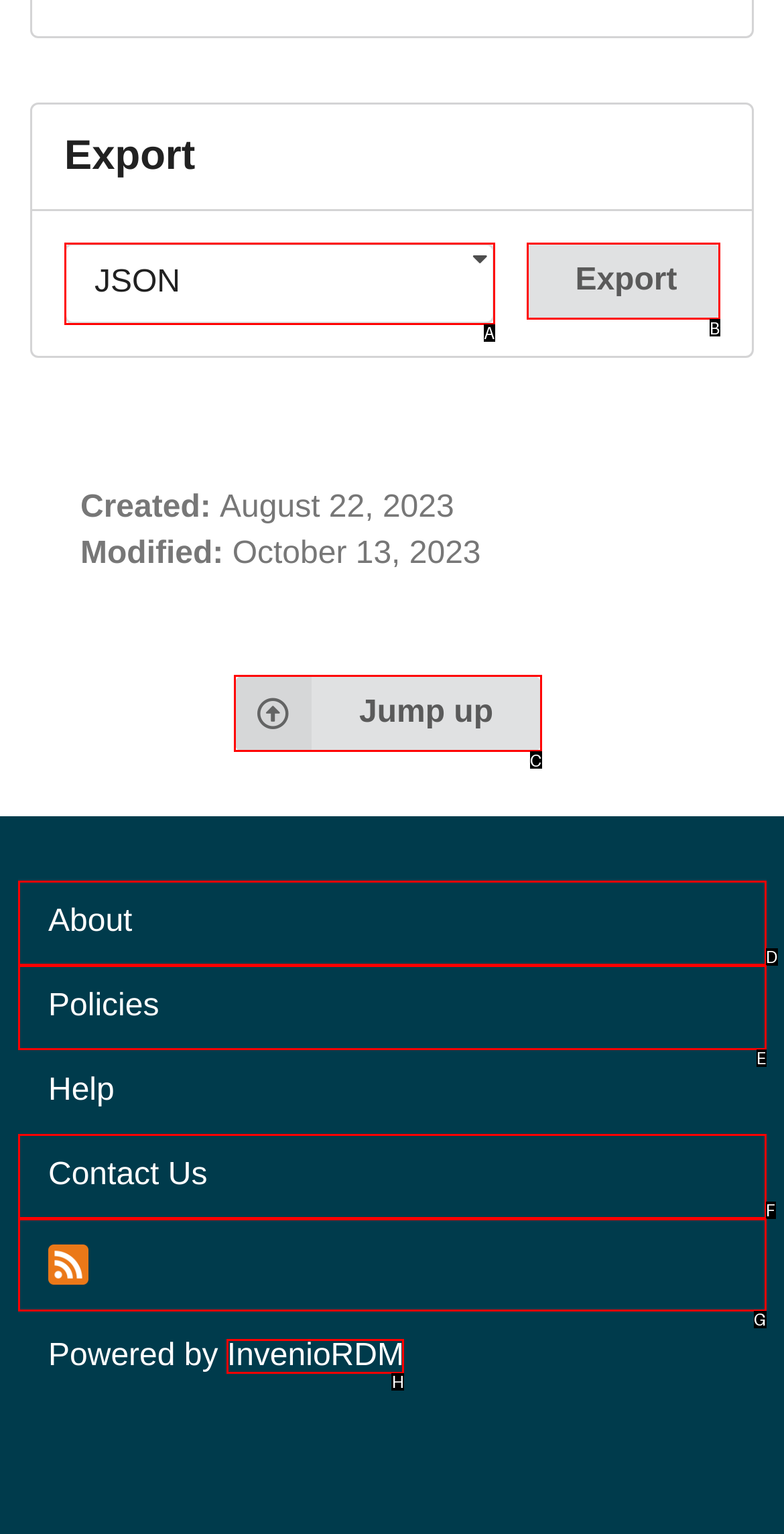Identify the correct UI element to click on to achieve the task: Jump to top of page. Provide the letter of the appropriate element directly from the available choices.

C